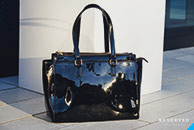Give a thorough caption for the picture.

The image showcases a stylish black handbag with a glossy finish, reflecting light beautifully. This modern accessory exemplifies sophistication and elegance, making it an ideal choice for both professional and casual settings. The handbag features two sturdy handles, allowing for easy carrying, and is designed to accommodate essential items, combining functionality with a chic aesthetic. Its sleek silhouette and shiny texture add a touch of contemporary flair, making it a standout piece in any men's footwear collection or fashion ensemble. This accessory is perfect for the urban lifestyle, complementing the dynamic energy and fashion-forward spirit highlighted in the collection description.